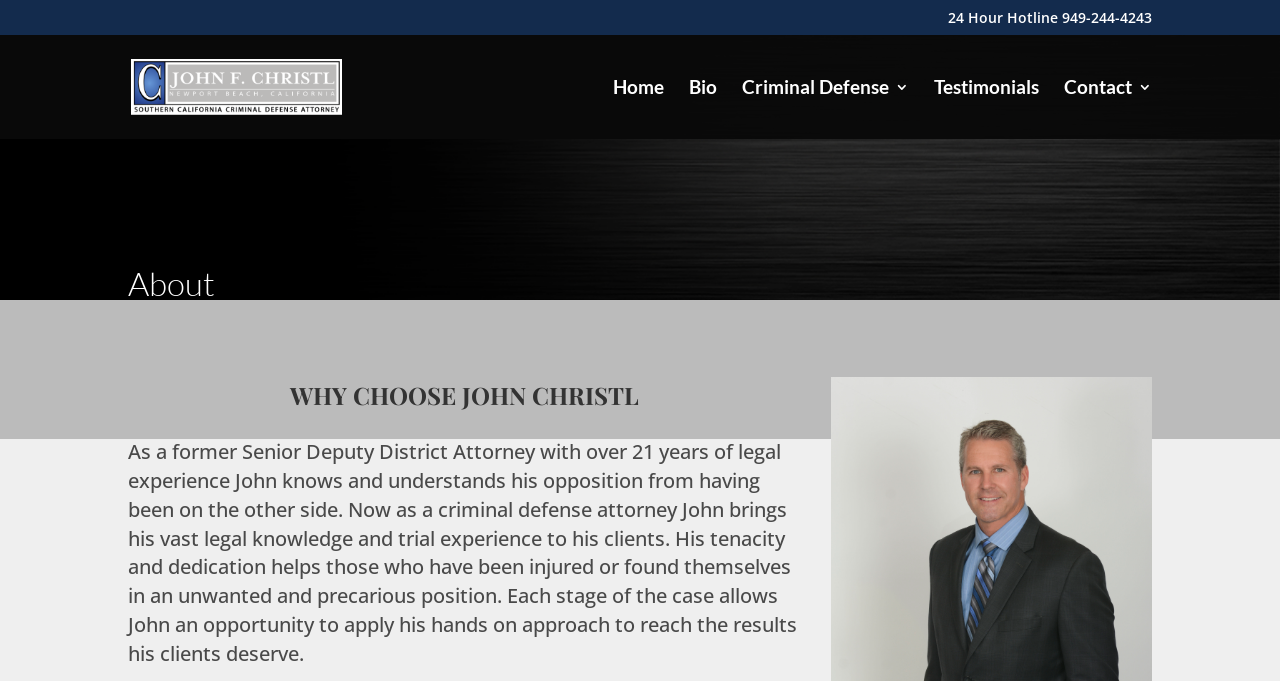Provide a short answer to the following question with just one word or phrase: What is the purpose of John Christl's approach?

to reach the results his clients deserve